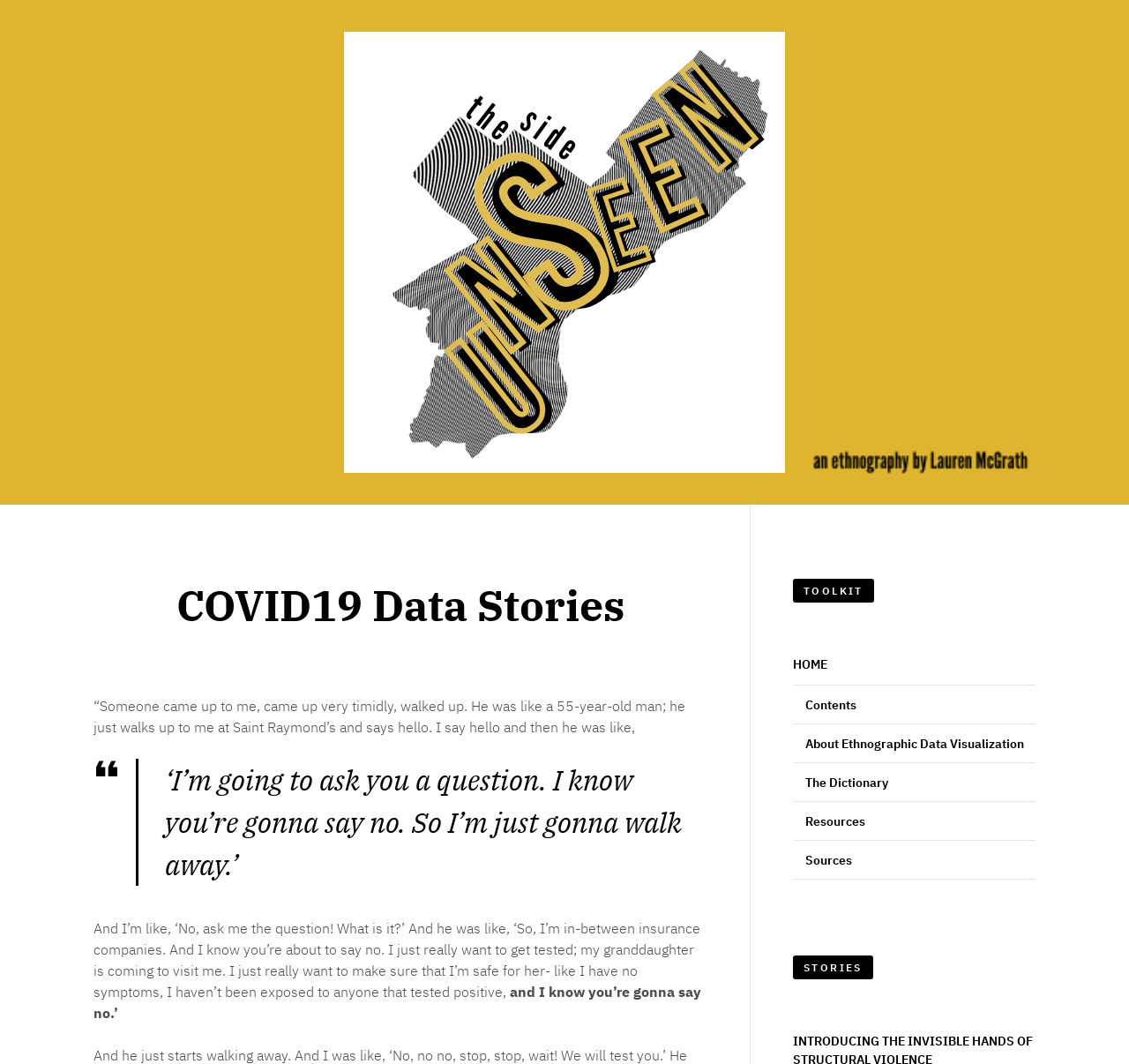Give the bounding box coordinates for this UI element: "About Ethnographic Data Visualization". The coordinates should be four float numbers between 0 and 1, arranged as [left, top, right, bottom].

[0.713, 0.692, 0.907, 0.708]